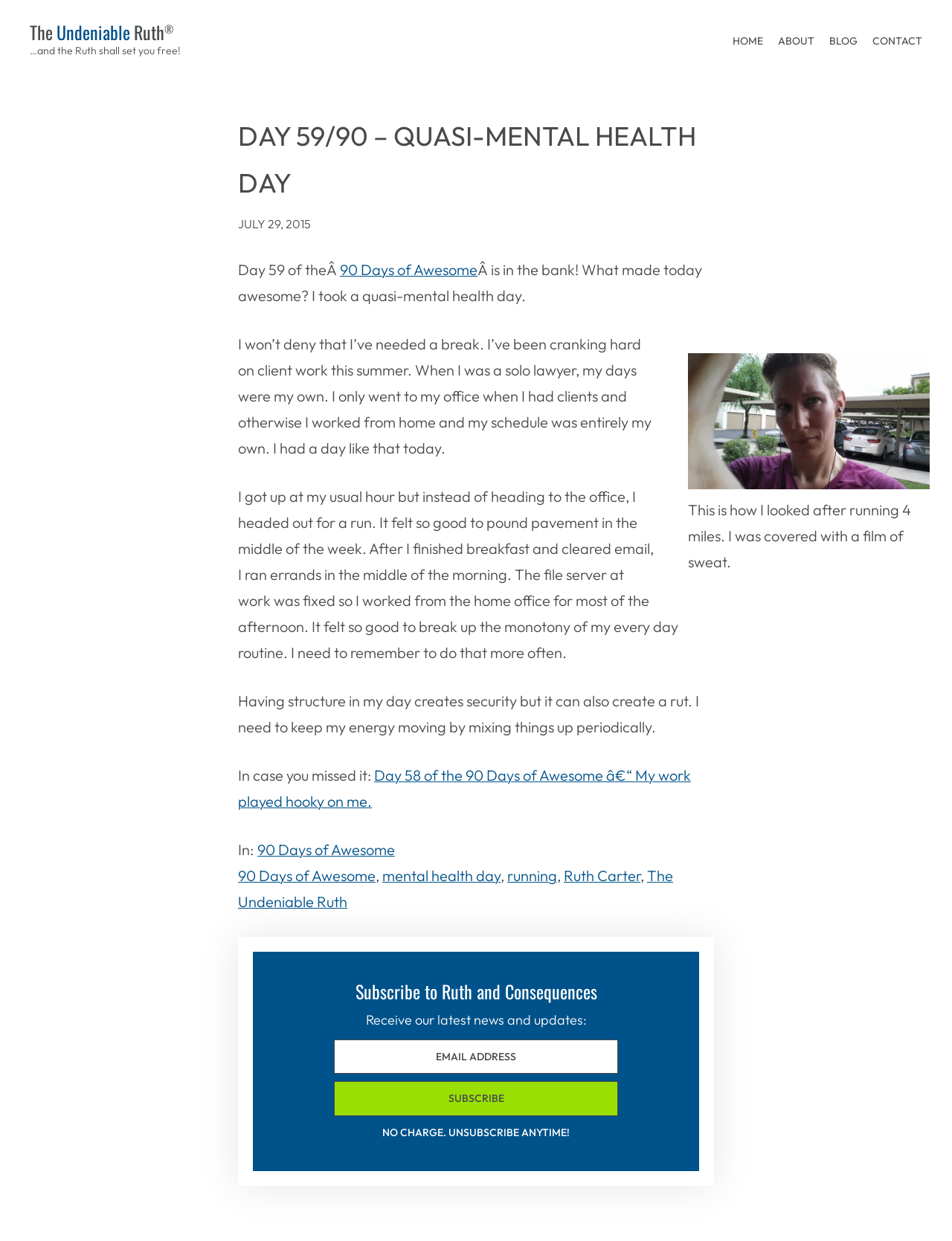Find the bounding box coordinates of the element to click in order to complete the given instruction: "Subscribe to Ruth and Consequences."

[0.297, 0.791, 0.703, 0.807]